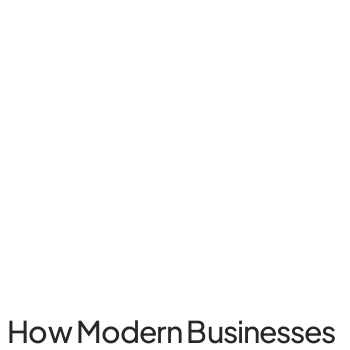Using the image as a reference, answer the following question in as much detail as possible:
Who is the target audience for this discussion?

The context of the image, which focuses on the integration of advanced technologies into maintenance practices, indicates that the target audience is likely business professionals interested in optimizing their operational efficiencies.